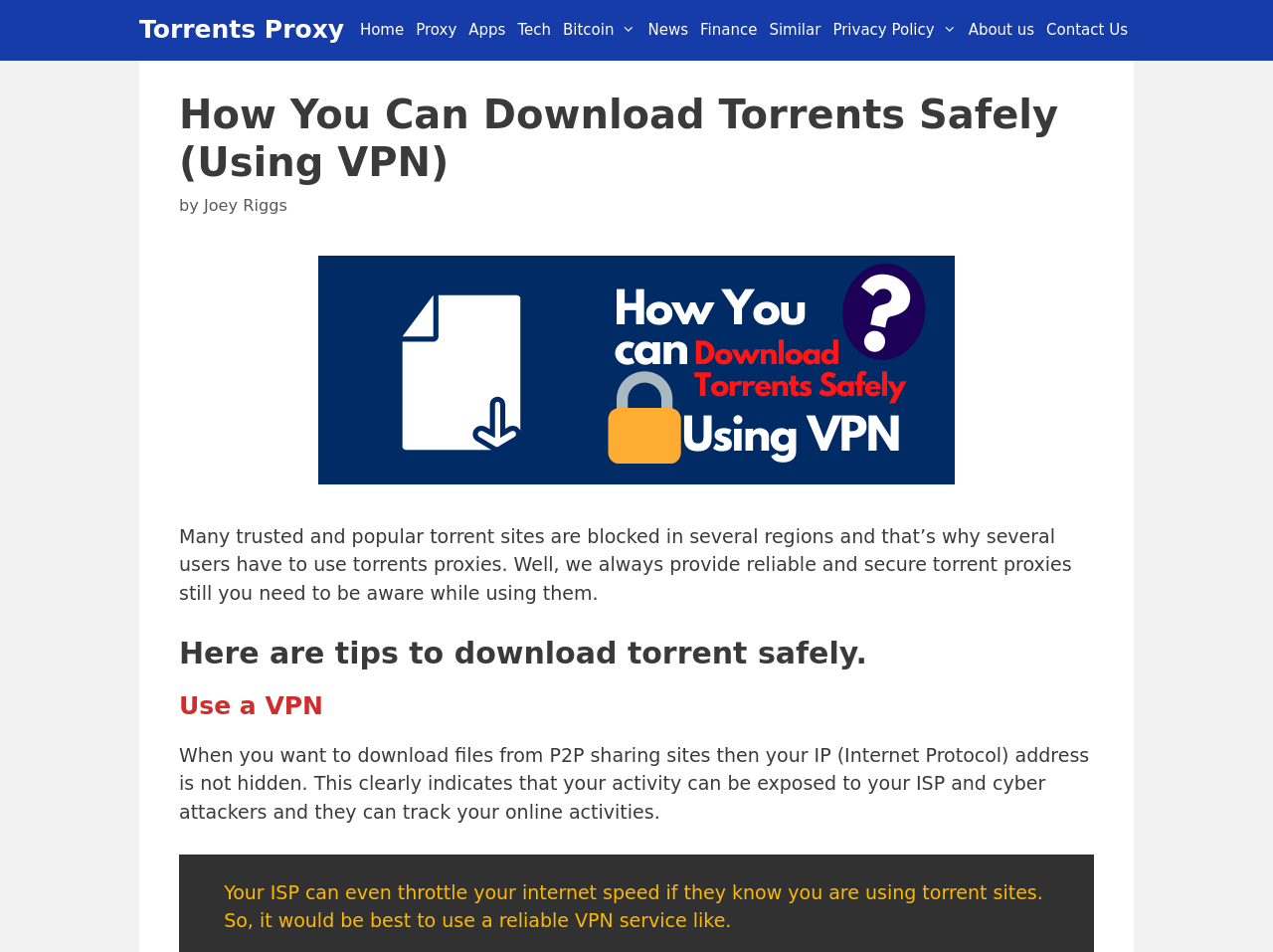Provide a single word or phrase answer to the question: 
How many navigation links are available?

10